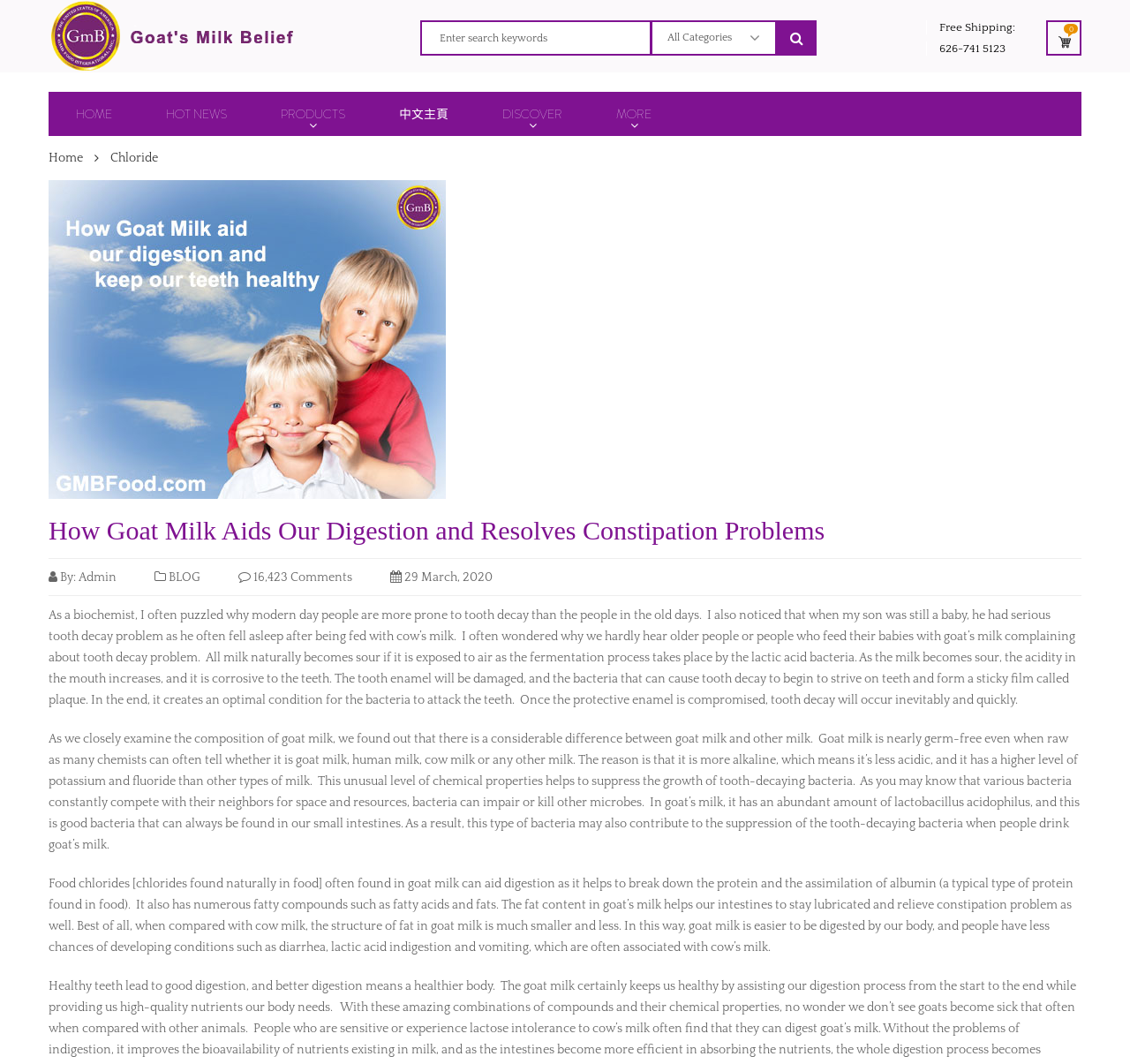Please identify the bounding box coordinates of the element's region that should be clicked to execute the following instruction: "Contact us at 626-741 5123". The bounding box coordinates must be four float numbers between 0 and 1, i.e., [left, top, right, bottom].

[0.82, 0.04, 0.898, 0.051]